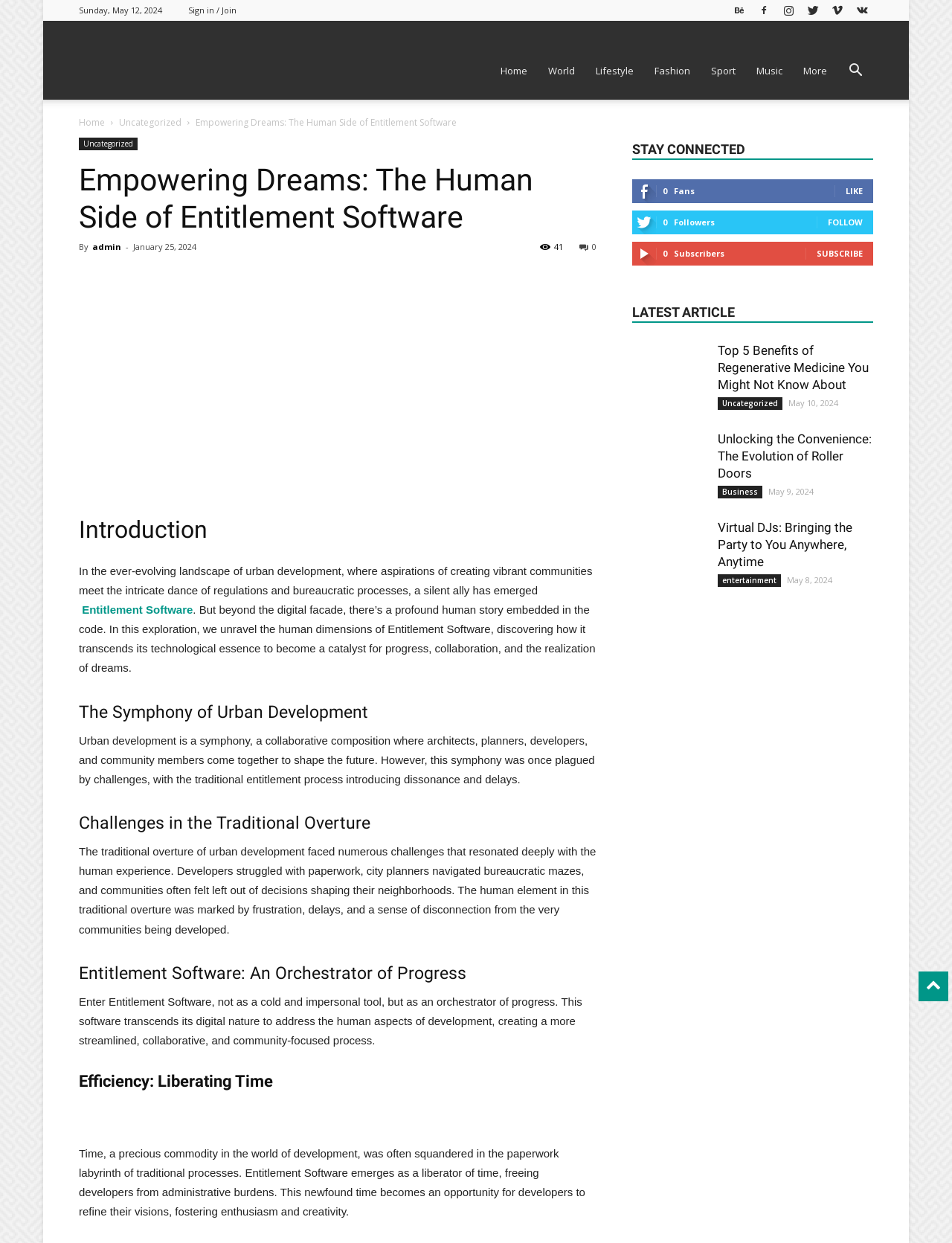Identify the bounding box coordinates of the specific part of the webpage to click to complete this instruction: "Click on the 'Home' link".

[0.435, 0.034, 0.485, 0.08]